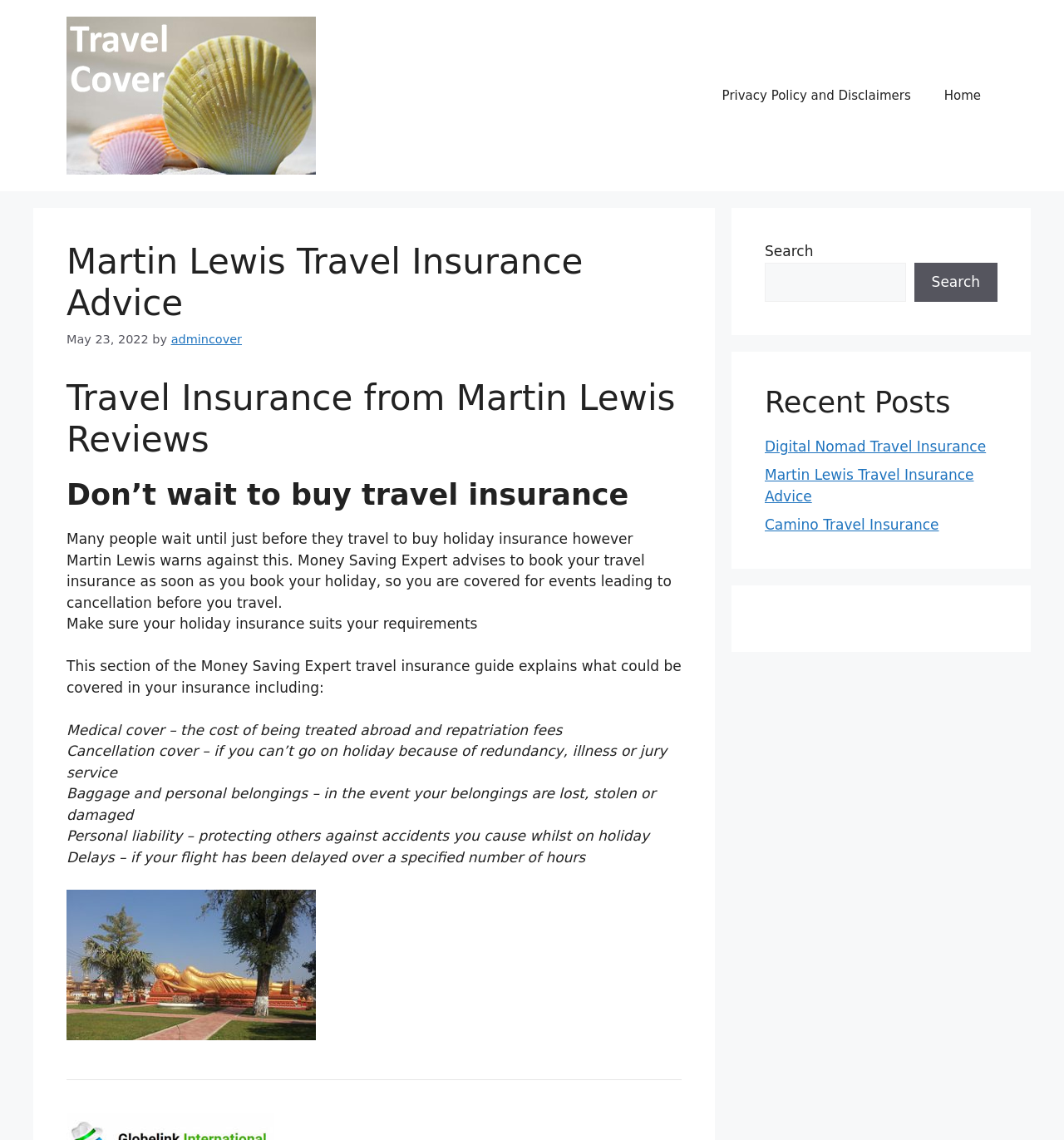Determine the bounding box coordinates of the section I need to click to execute the following instruction: "Check Privacy Policy and Disclaimers". Provide the coordinates as four float numbers between 0 and 1, i.e., [left, top, right, bottom].

[0.663, 0.062, 0.872, 0.106]